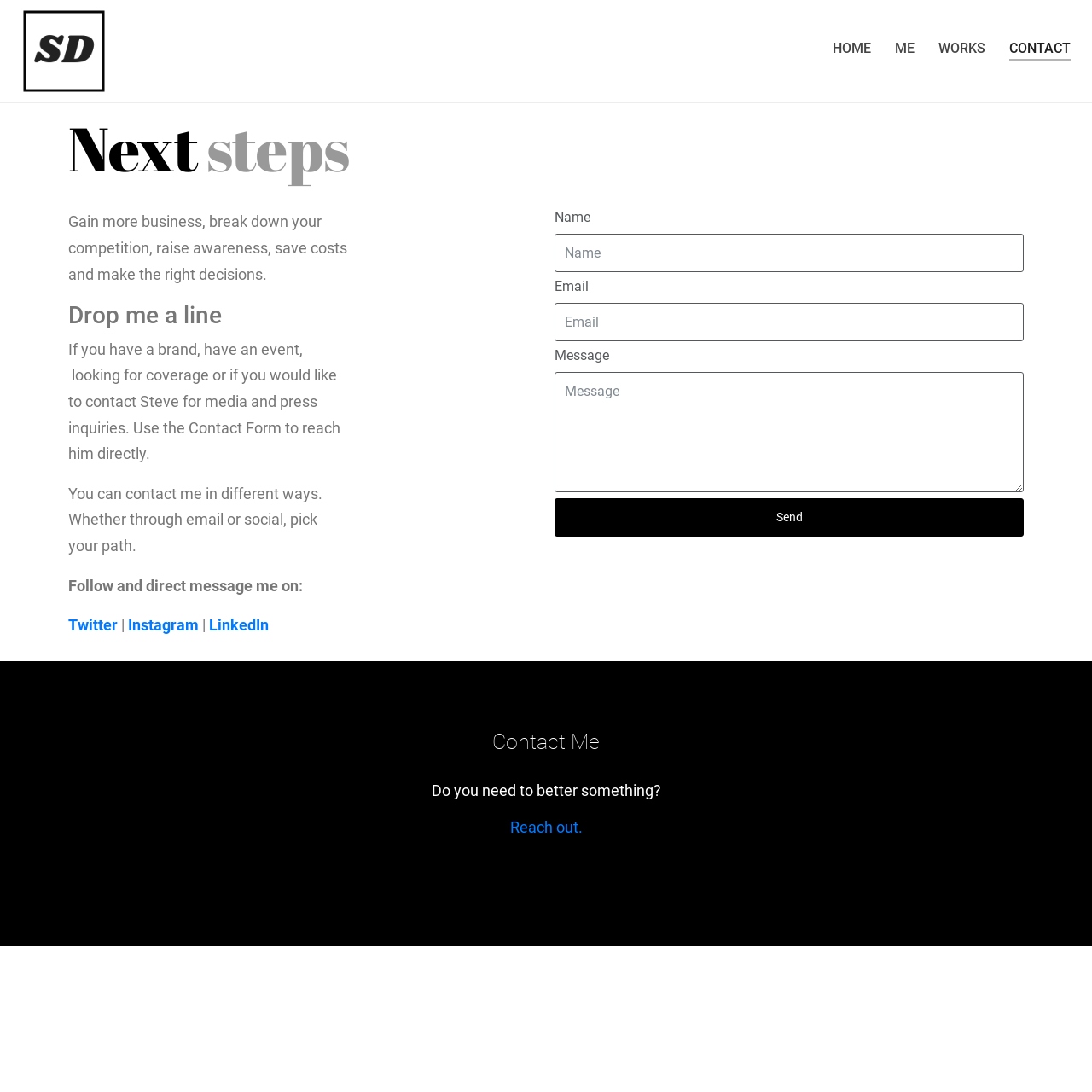Please determine the bounding box coordinates of the element's region to click in order to carry out the following instruction: "Send a message". The coordinates should be four float numbers between 0 and 1, i.e., [left, top, right, bottom].

[0.508, 0.457, 0.938, 0.492]